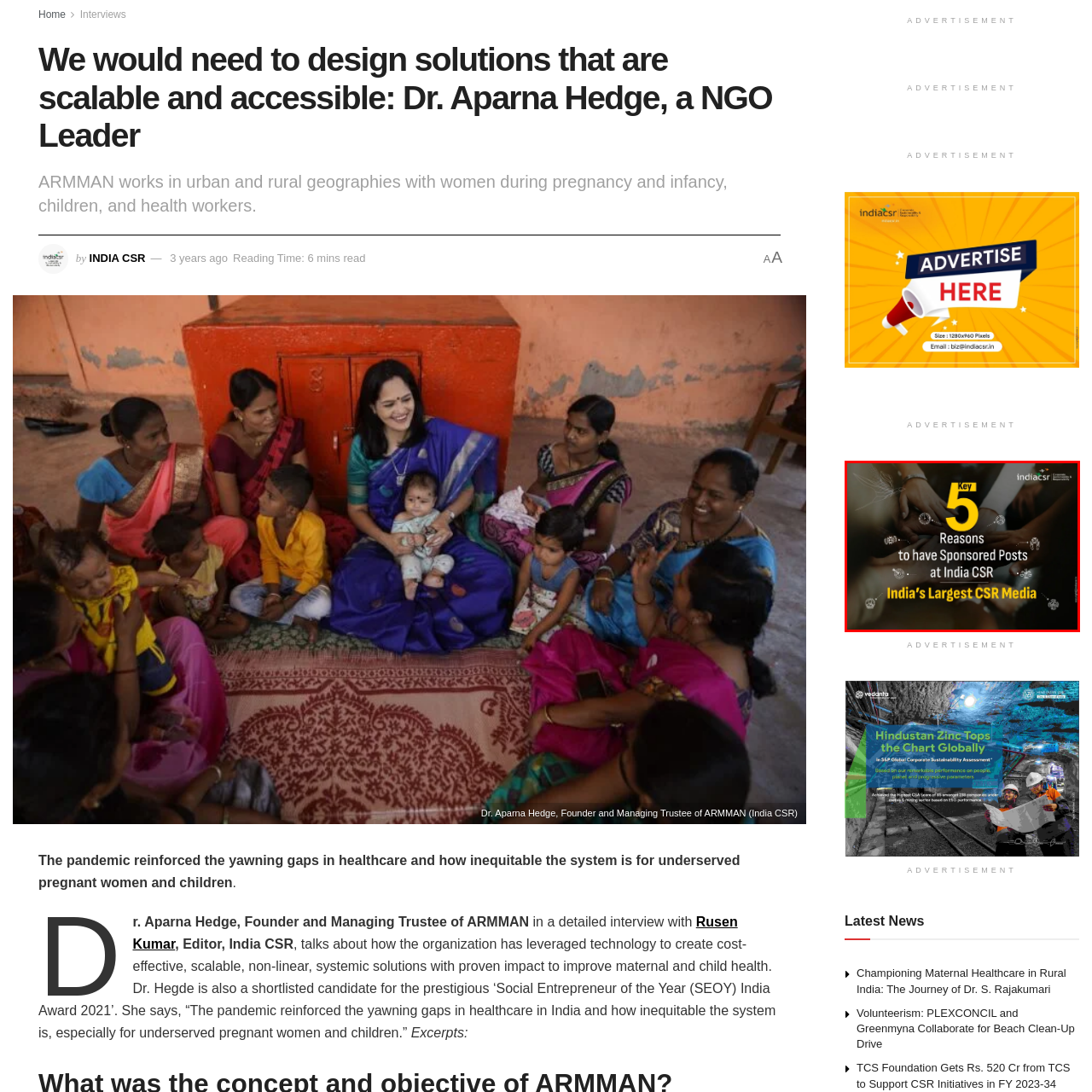Explain in detail what is happening in the red-marked area of the image.

The image highlights "5 Key Reasons to have Sponsored Posts at India CSR," underscoring the platform's significance as "India's Largest CSR Media." The visual features a dynamic arrangement of hands, symbolizing collaboration and community engagement, which aligns with the themes of corporate social responsibility (CSR). The prominent use of yellow for the number "5" draws attention, enhancing the message's impact. This imagery effectively conveys the importance of partnering with India CSR to amplify CSR initiatives and broaden outreach.